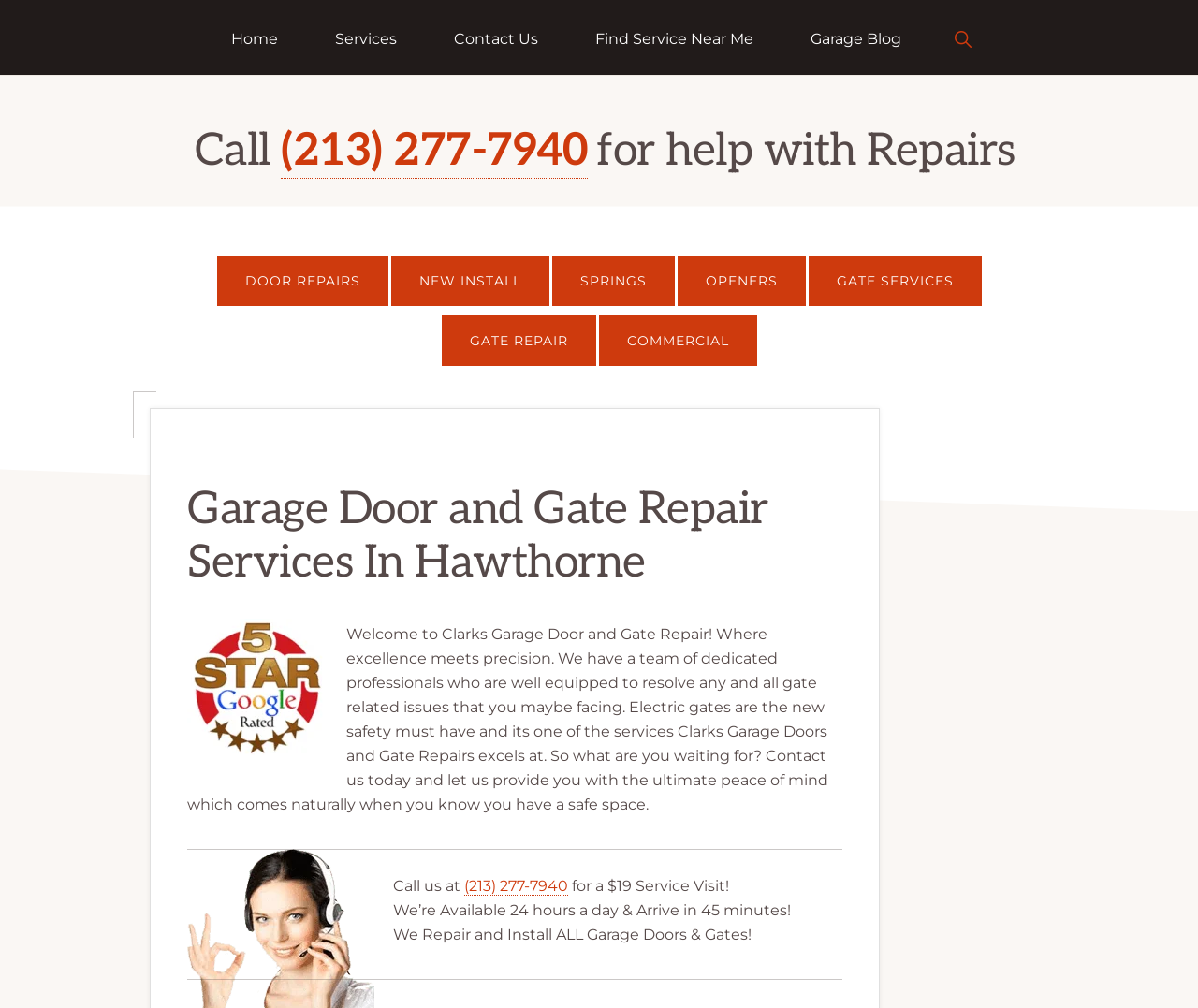Specify the bounding box coordinates of the area that needs to be clicked to achieve the following instruction: "Click the 'DOOR REPAIRS' link".

[0.181, 0.253, 0.324, 0.303]